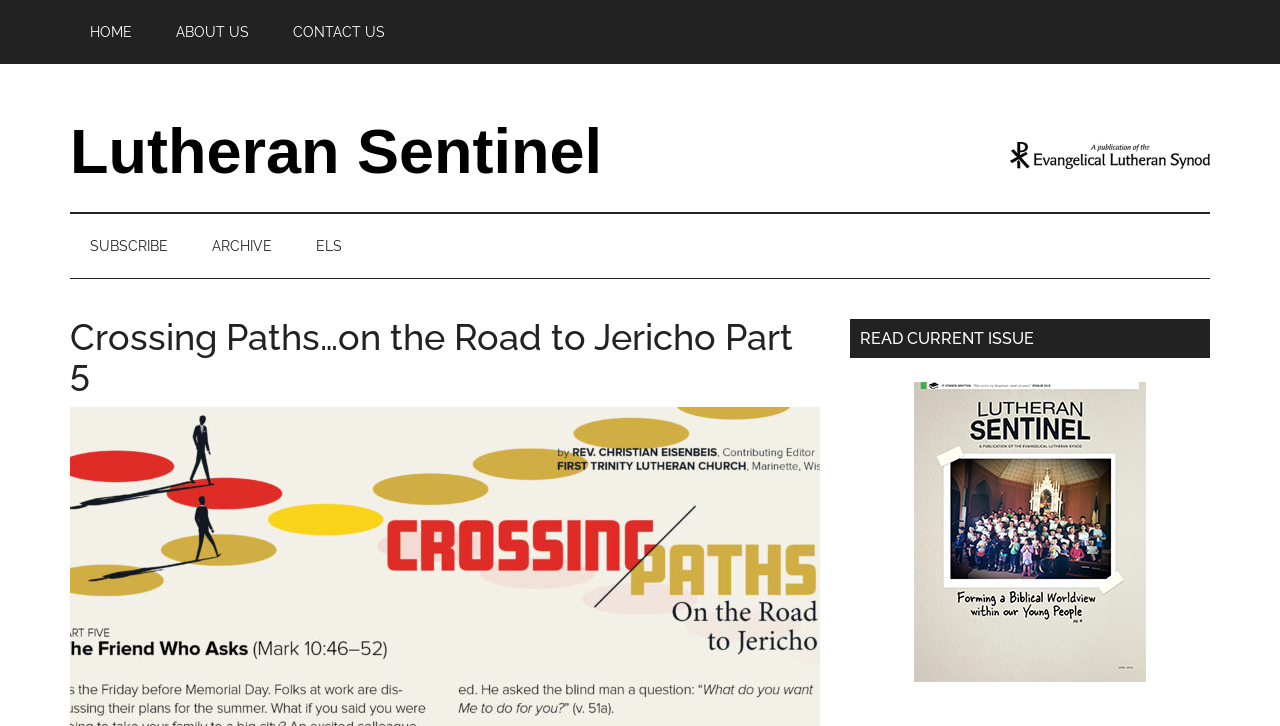Answer the question using only one word or a concise phrase: How many links are there in the secondary navigation menu?

3